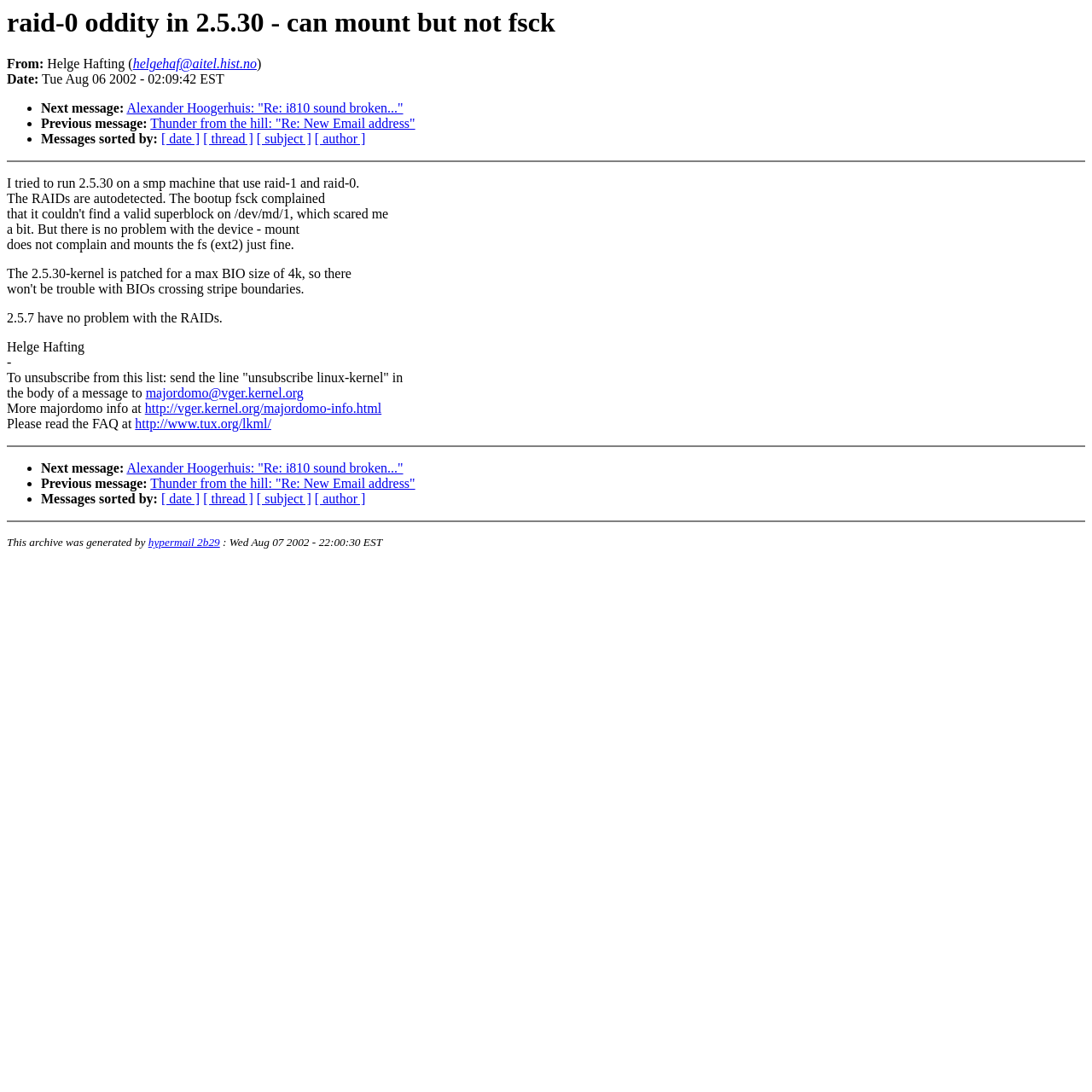Pinpoint the bounding box coordinates of the area that must be clicked to complete this instruction: "Unsubscribe from this list".

[0.133, 0.353, 0.278, 0.367]